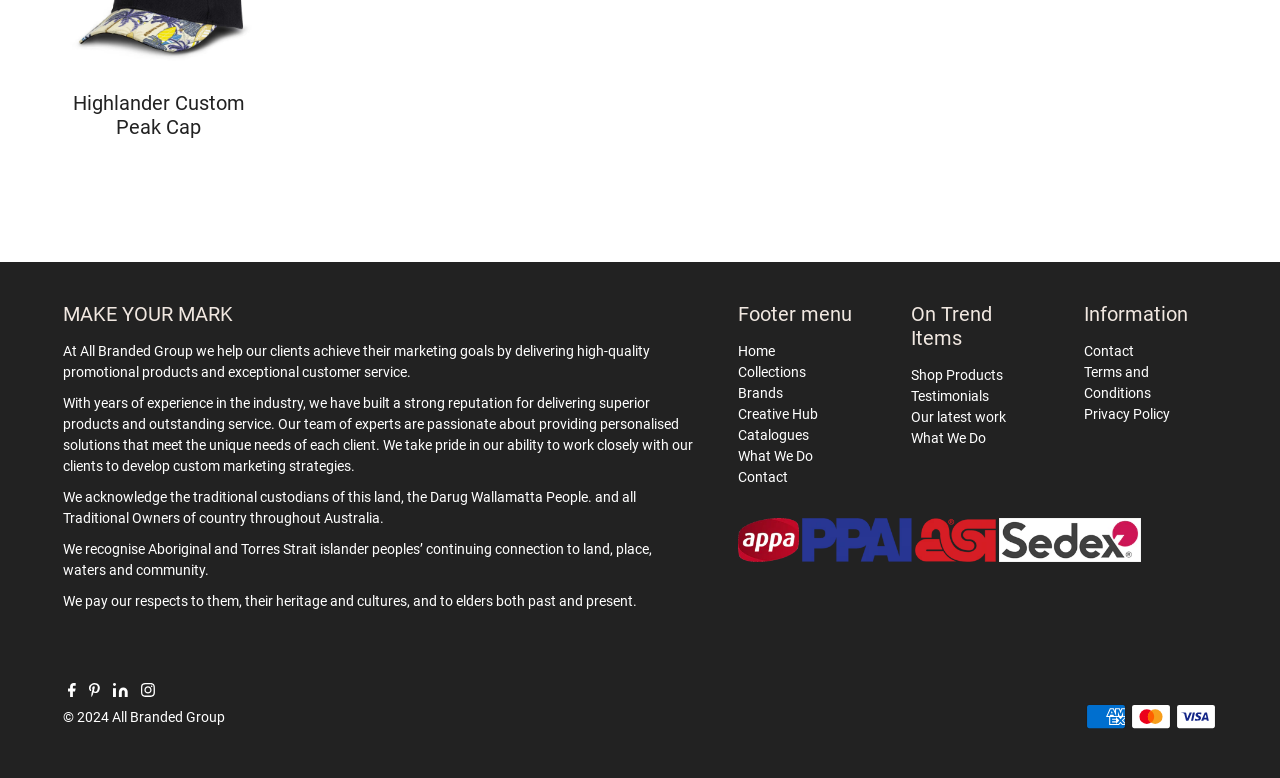Can you identify the bounding box coordinates of the clickable region needed to carry out this instruction: 'Go to Home'? The coordinates should be four float numbers within the range of 0 to 1, stated as [left, top, right, bottom].

[0.576, 0.441, 0.605, 0.461]